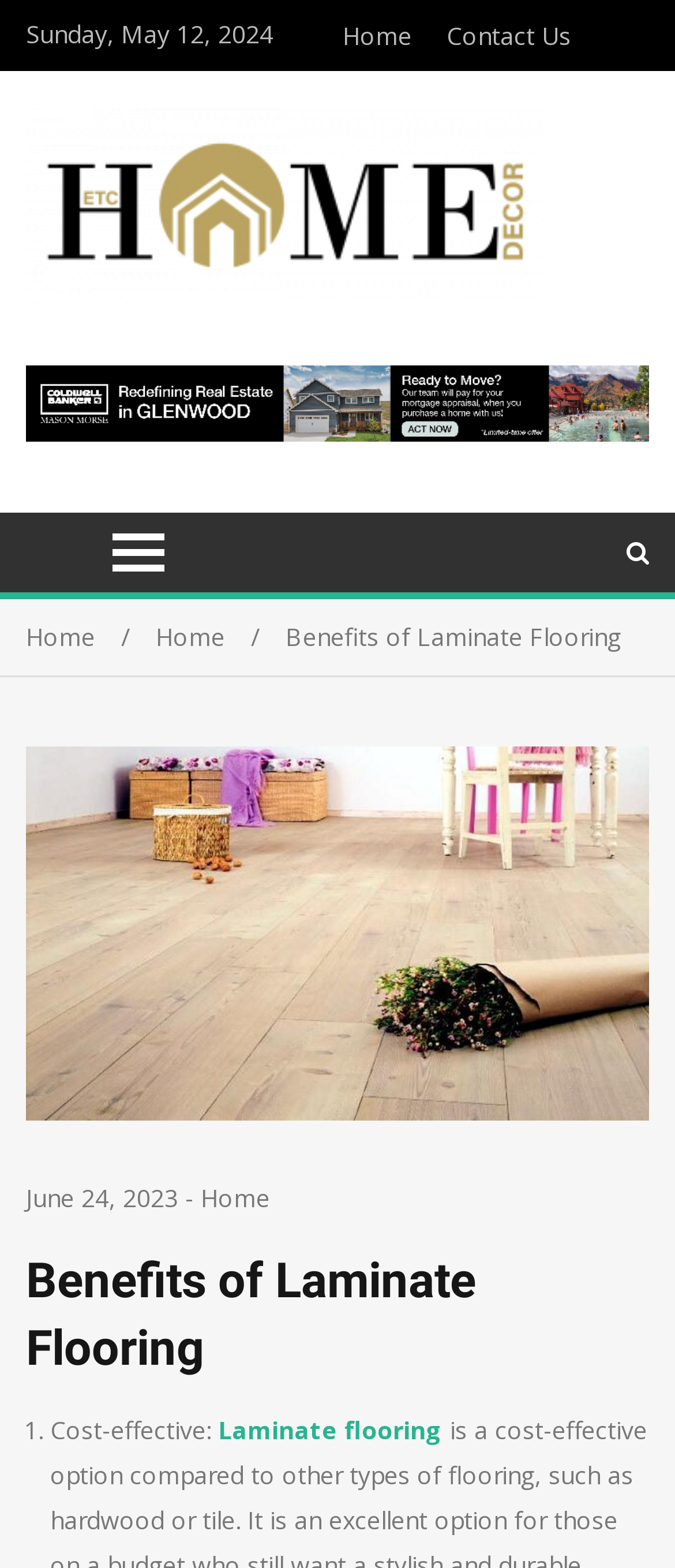Using the element description: "Home", determine the bounding box coordinates. The coordinates should be in the format [left, top, right, bottom], with values between 0 and 1.

[0.038, 0.396, 0.231, 0.417]